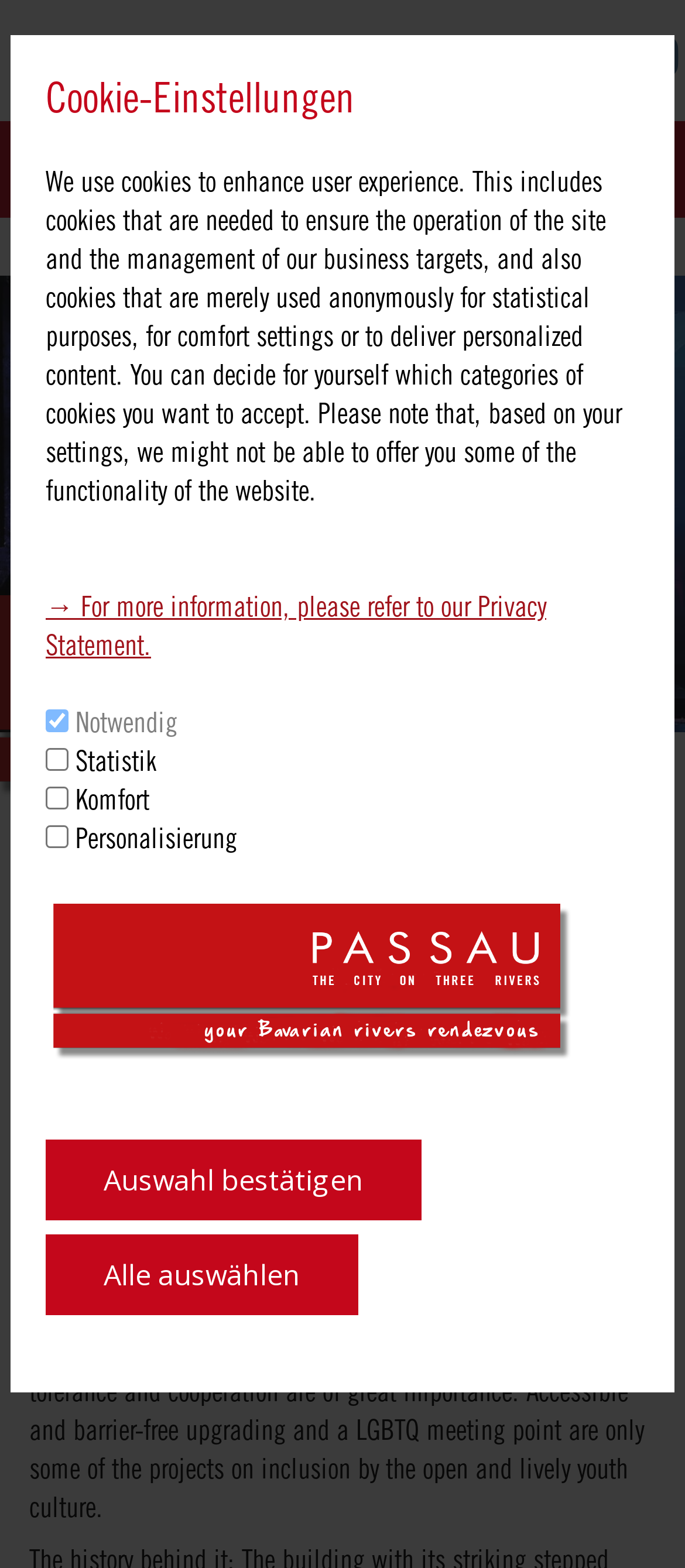Given the description "Guided Tours & Cruises", provide the bounding box coordinates of the corresponding UI element.

[0.0, 0.54, 0.894, 0.577]